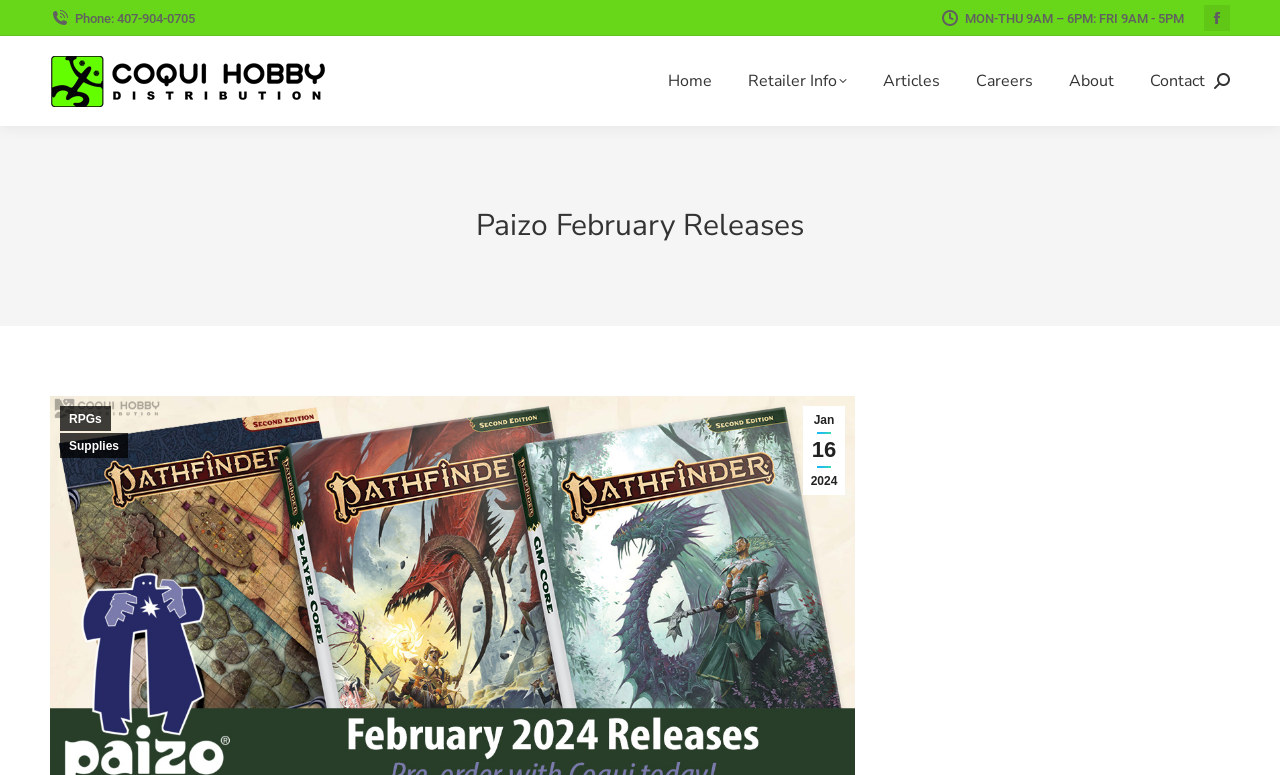Please look at the image and answer the question with a detailed explanation: What is the phone number of Coqui Hobby Distribution?

I found the phone number by looking at the top section of the webpage, where the contact information is usually displayed. The static text element 'Phone: 407-904-0705' provides the phone number.